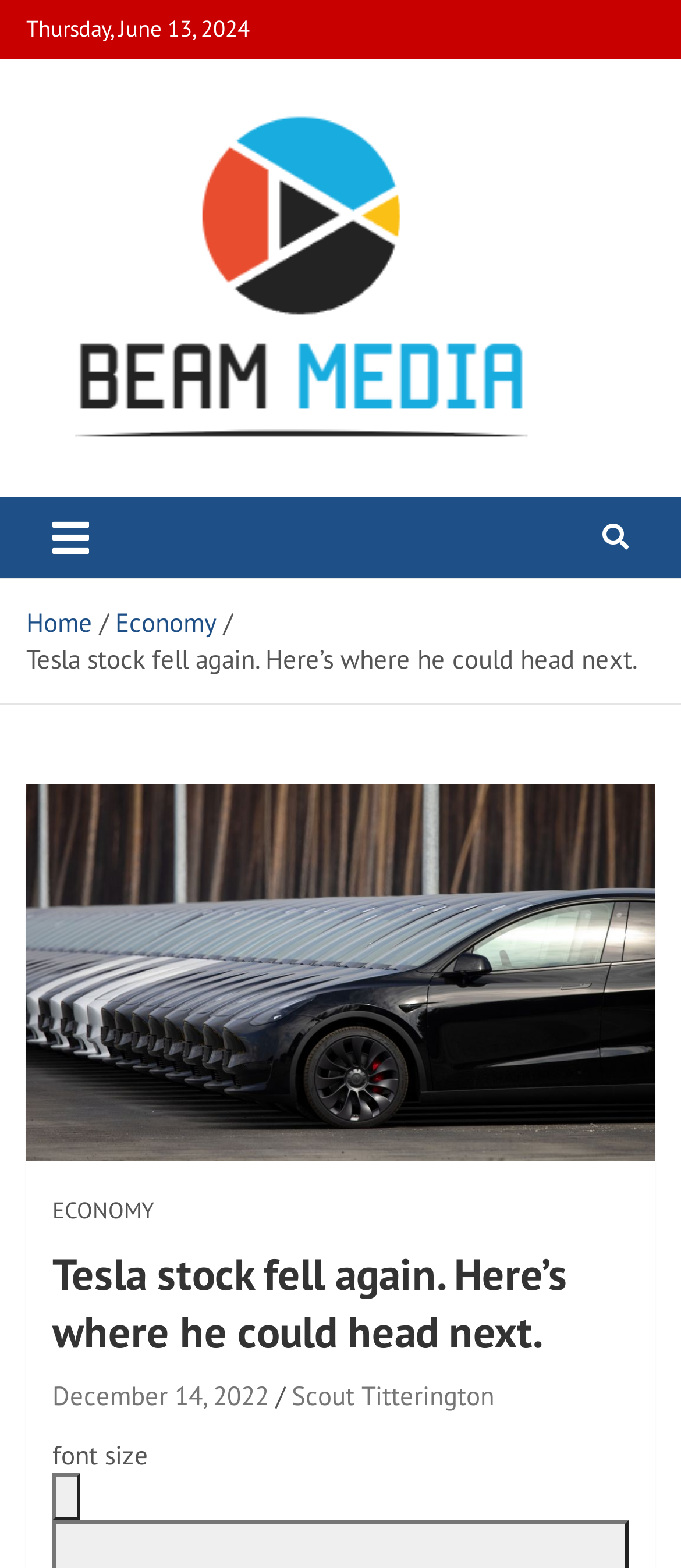Identify the bounding box coordinates of the region I need to click to complete this instruction: "Click the December 14, 2022 link".

[0.077, 0.879, 0.395, 0.902]